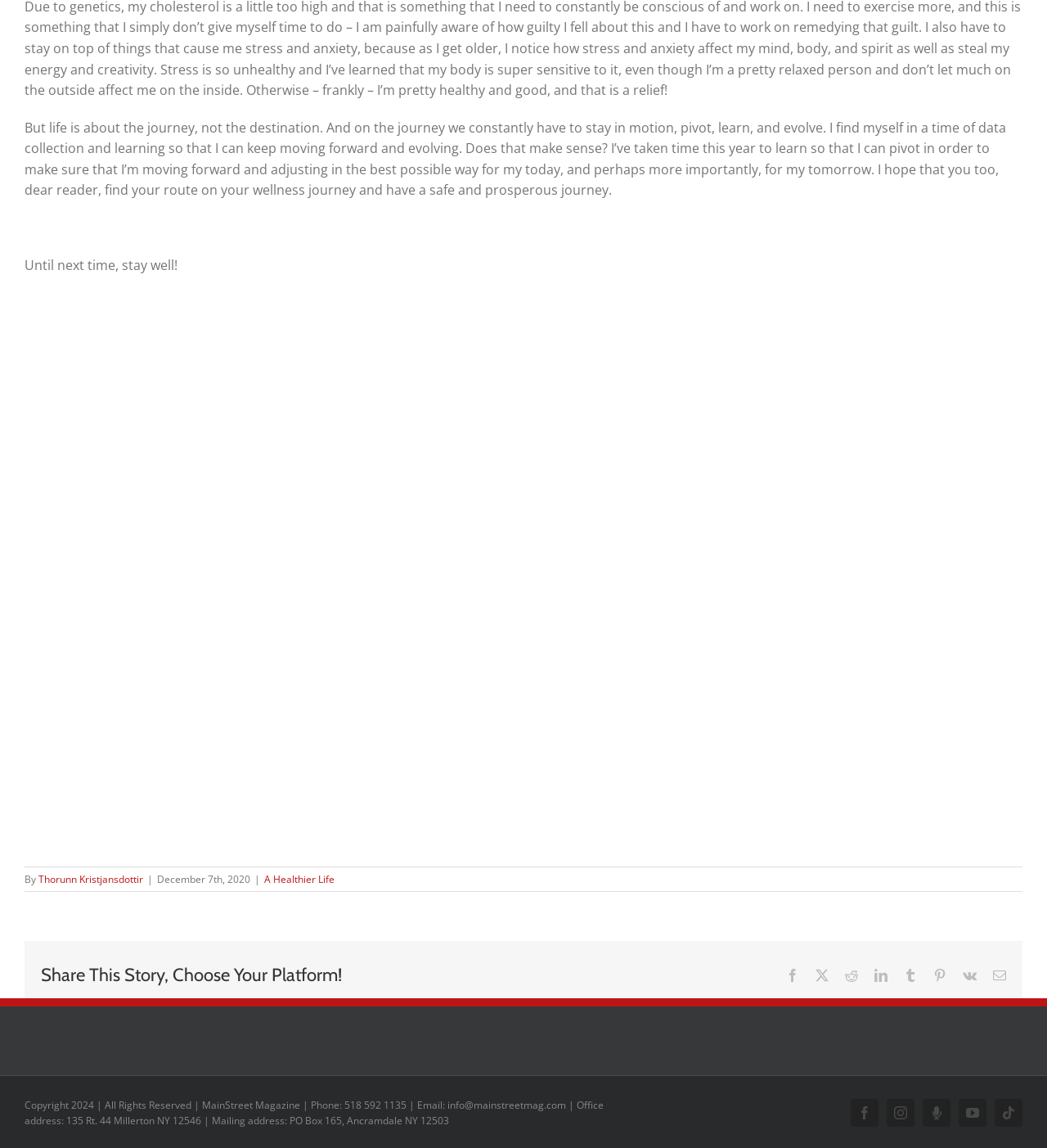Give a succinct answer to this question in a single word or phrase: 
What is the author's name?

Thorunn Kristjansdottir